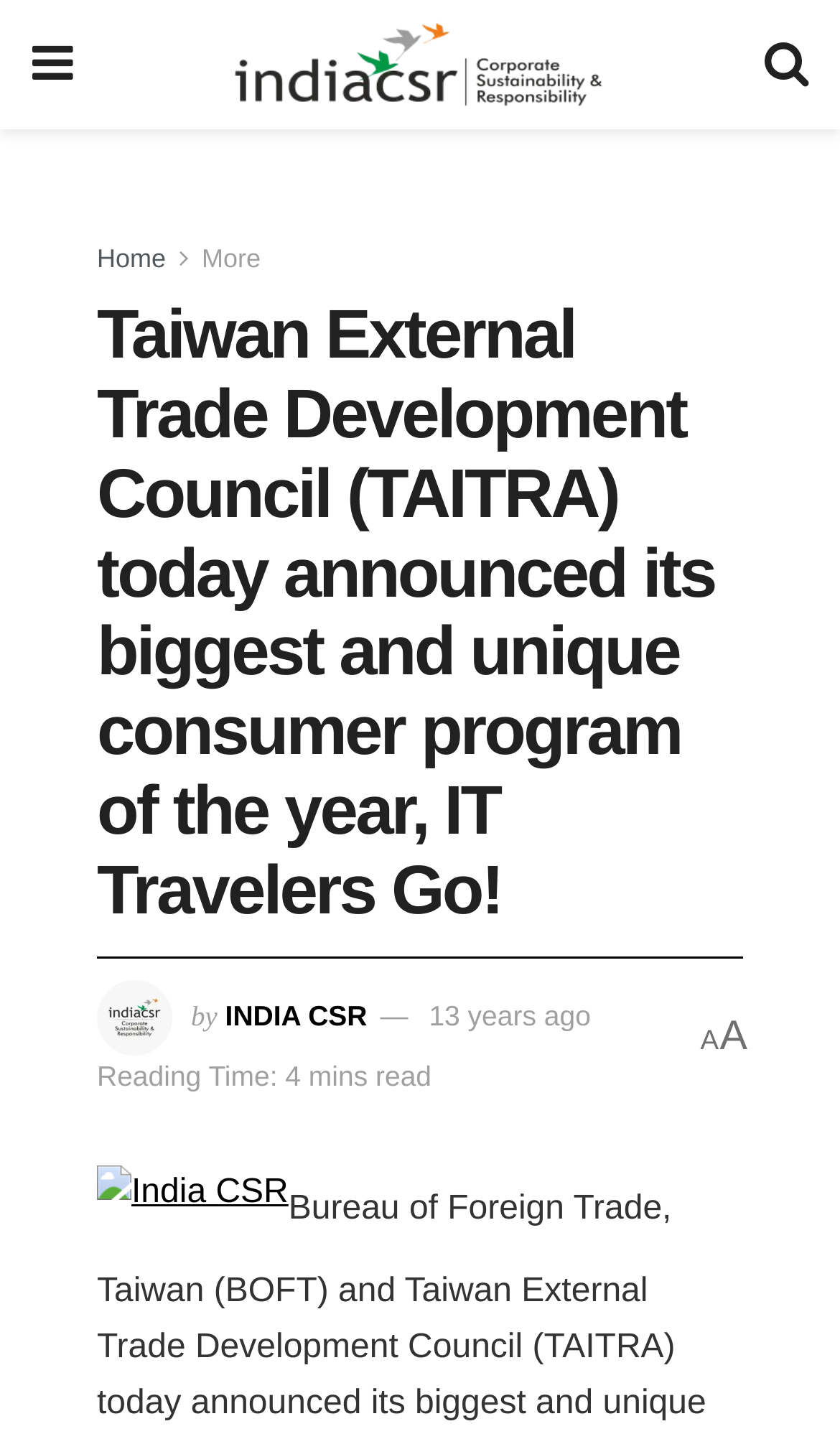What is the reading time of the article? Based on the image, give a response in one word or a short phrase.

4 mins read